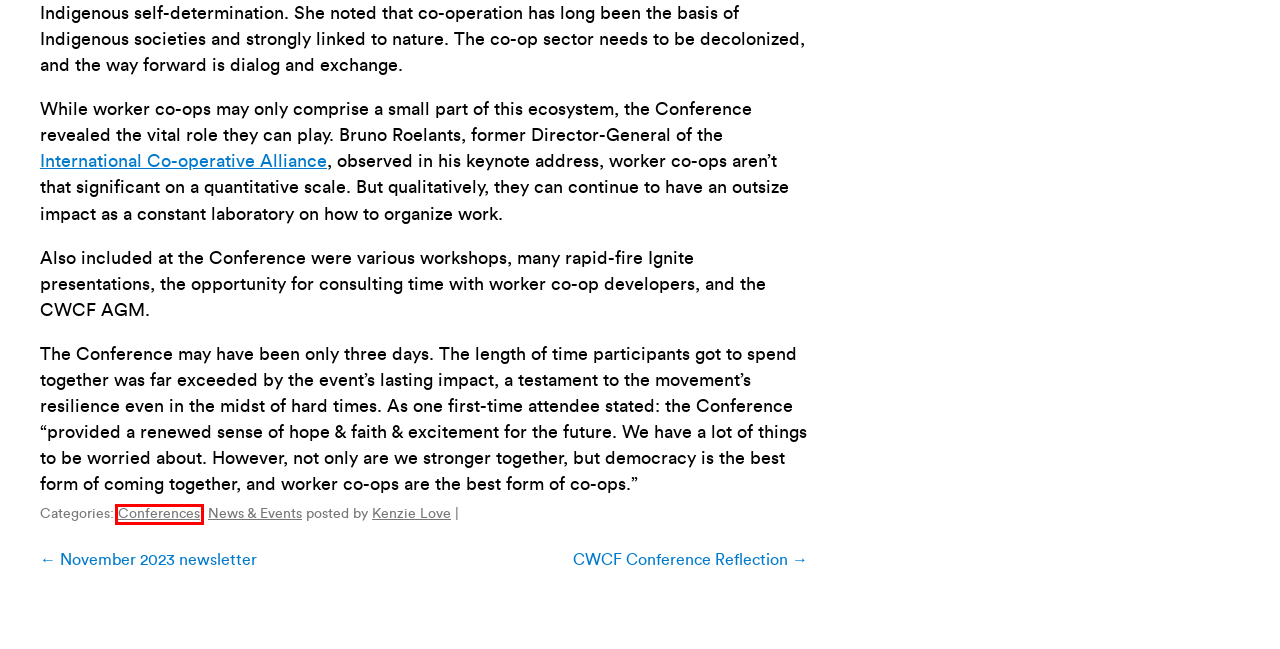Given a screenshot of a webpage with a red bounding box highlighting a UI element, choose the description that best corresponds to the new webpage after clicking the element within the red bounding box. Here are your options:
A. CWCF Conference Reflection - Canadian Worker Co-op Federation
B. November 2023 newsletter - Canadian Worker Co-op Federation
C. Kenzie Love - Canadian Worker Co-op Federation
D. News & Events - Canadian Worker Co-op Federation
E. CWCF Funding: Racial Justice, Technical Assistance, and More
F. Canadian Worker Co-op Federation -
G. International Cooperative Alliance | ICA
H. Conferences - Canadian Worker Co-op Federation

H